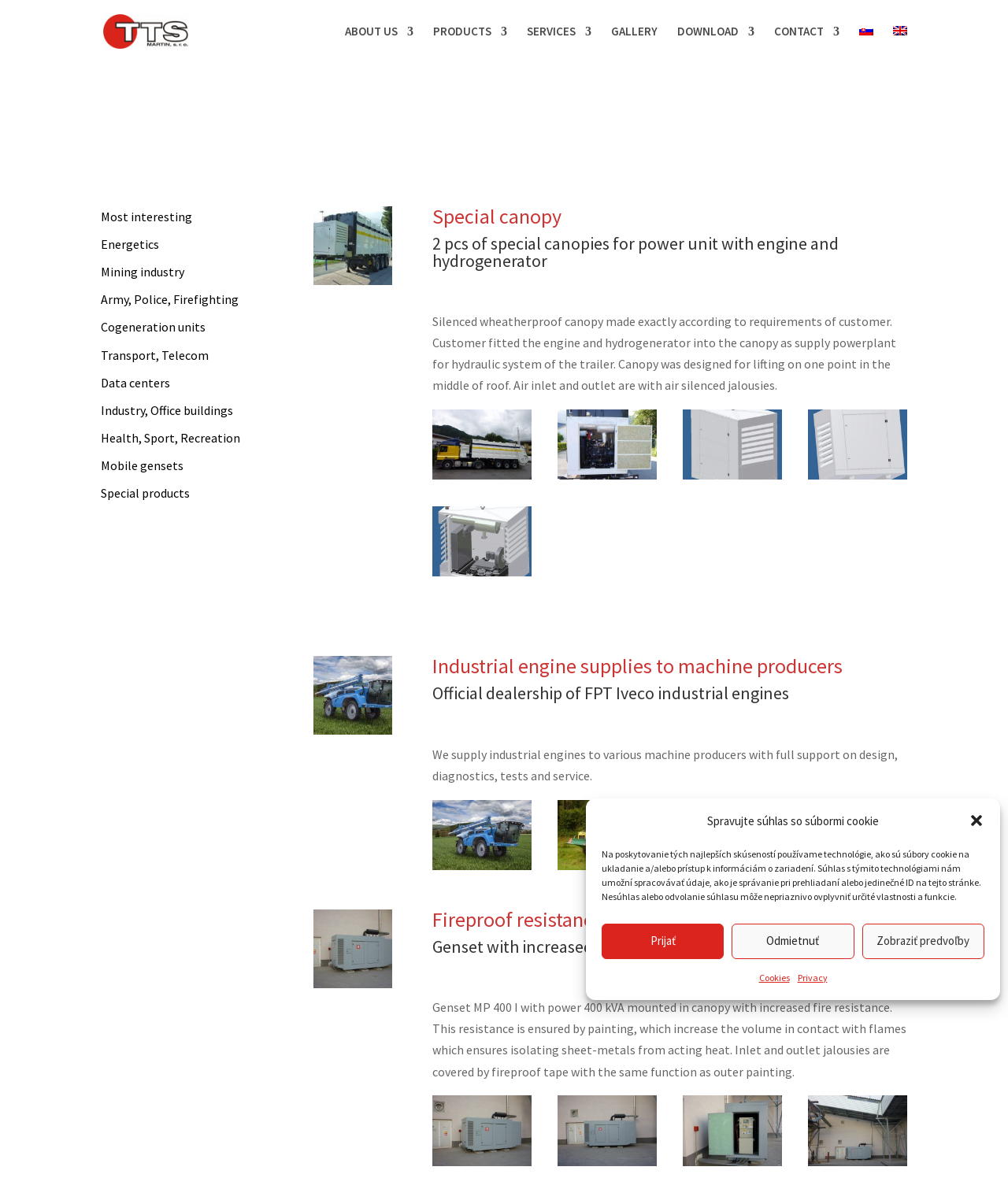Provide a short answer to the following question with just one word or phrase: What is the topic of the first article?

Special canopy